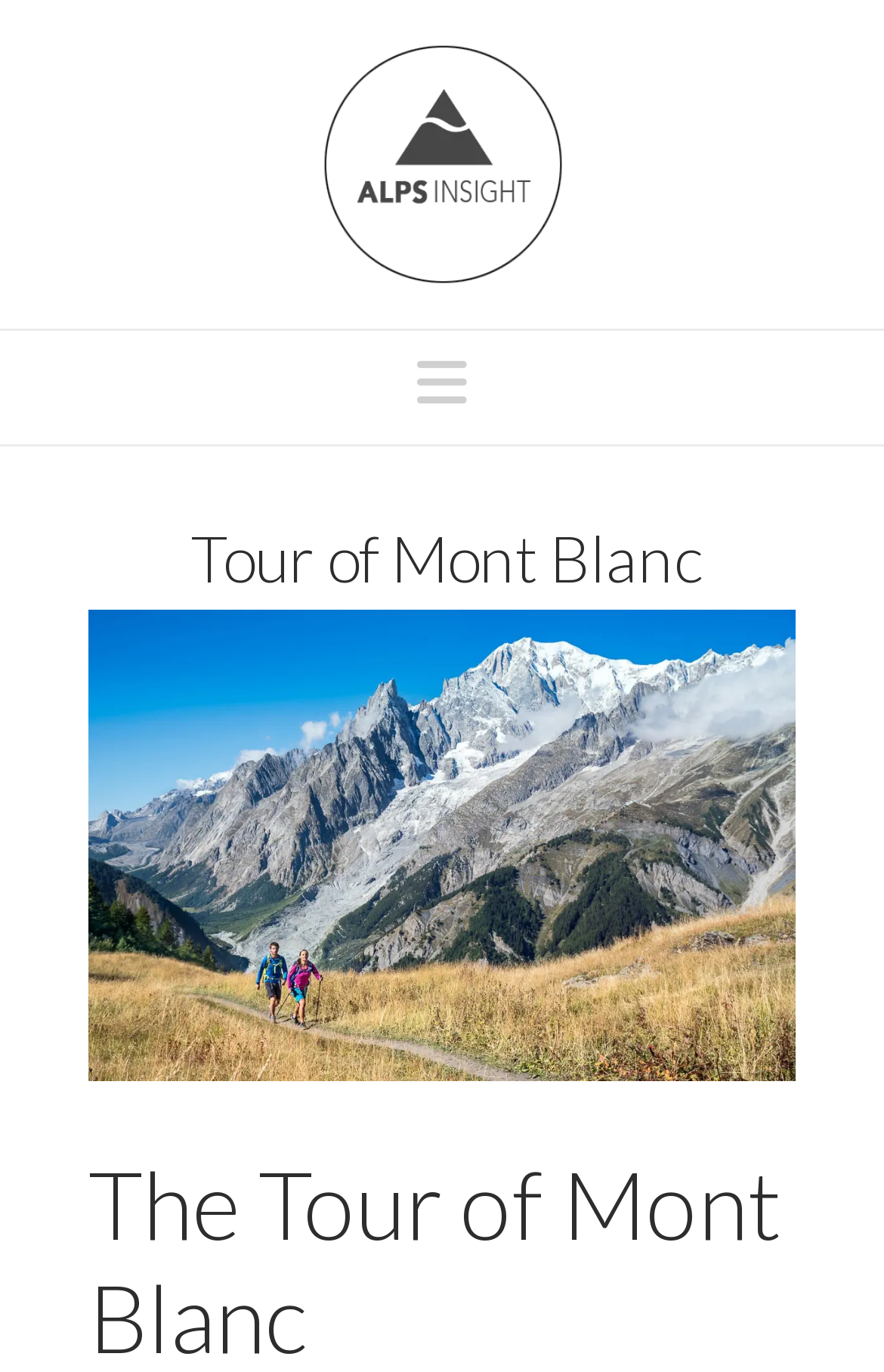Determine the heading of the webpage and extract its text content.

 Tour of Mont Blanc